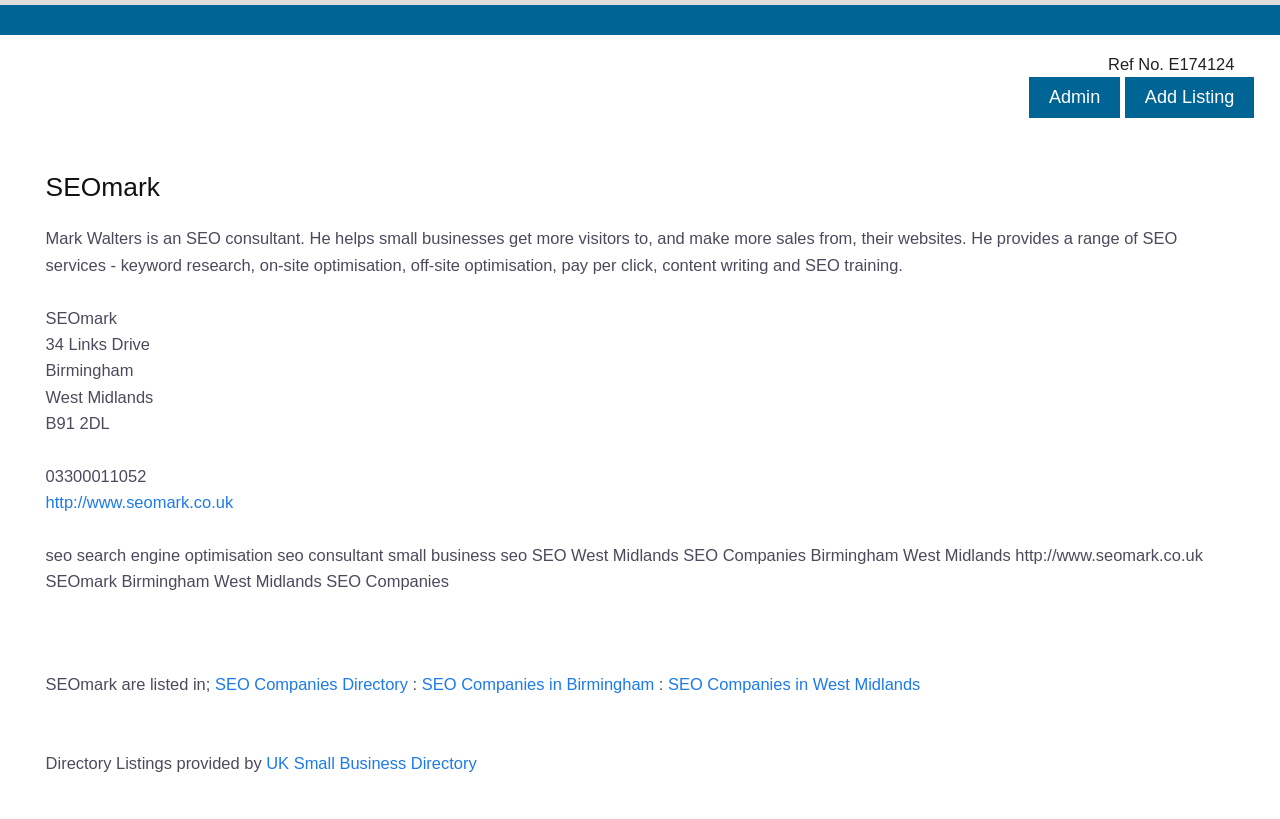Based on the image, give a detailed response to the question: What is the consultant's name?

I found the consultant's name by reading the static text that describes the consultant's services, which is 'Mark Walters is an SEO consultant. He helps small businesses get more visitors to, and make more sales from, their websites. He provides a range of SEO services - keyword research, on-site optimisation, off-site optimisation, pay per click, content writing and SEO training.'